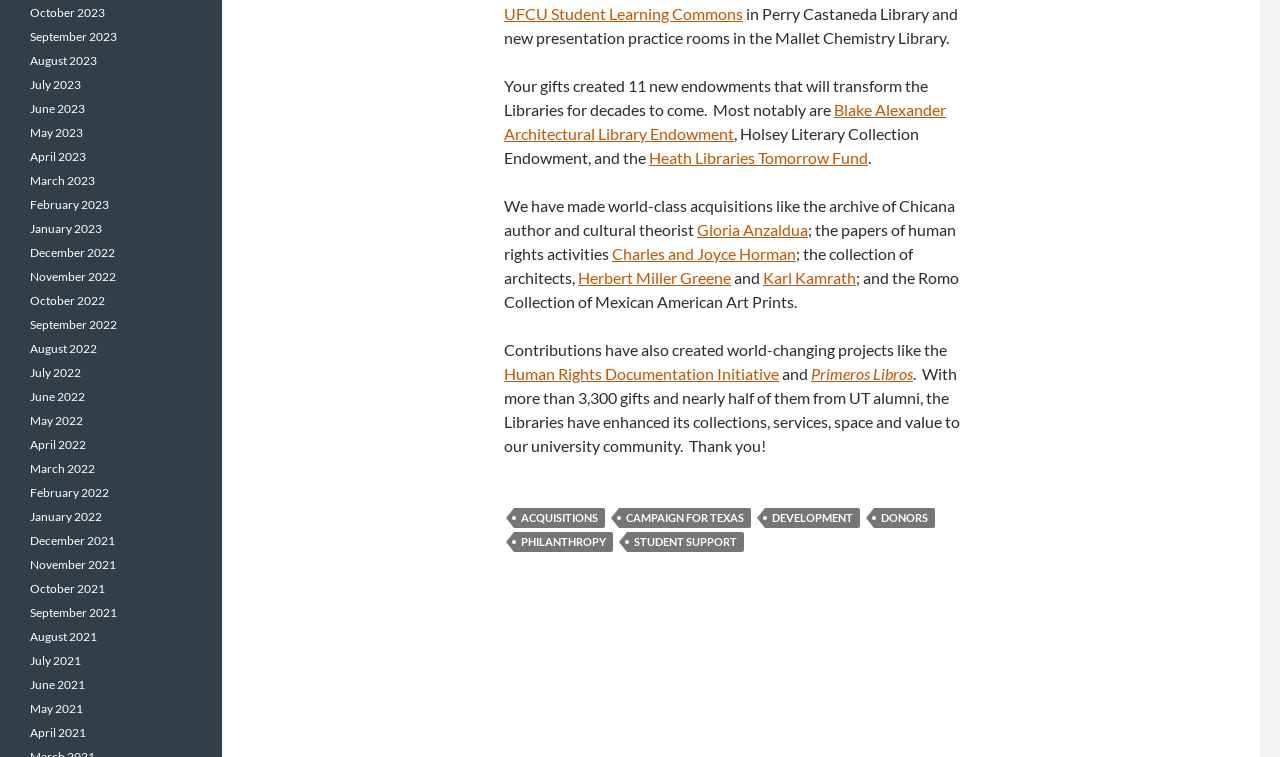Please find the bounding box coordinates of the element that needs to be clicked to perform the following instruction: "View the archives of Chicana author and cultural theorist Gloria Anzaldua". The bounding box coordinates should be four float numbers between 0 and 1, represented as [left, top, right, bottom].

[0.545, 0.291, 0.631, 0.316]